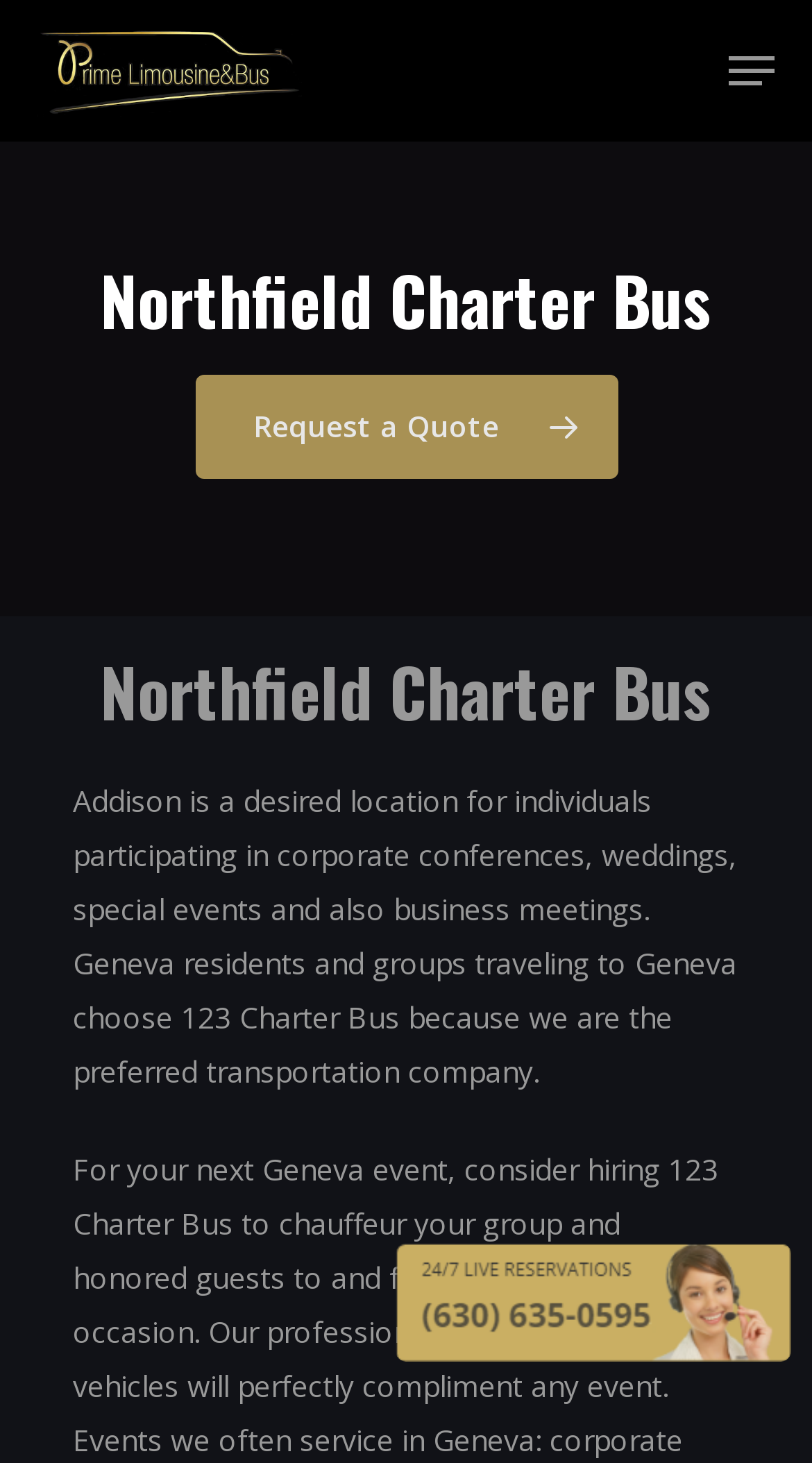Identify the bounding box coordinates of the region I need to click to complete this instruction: "Call the company at (630) 635-0595".

[0.679, 0.581, 0.951, 0.637]